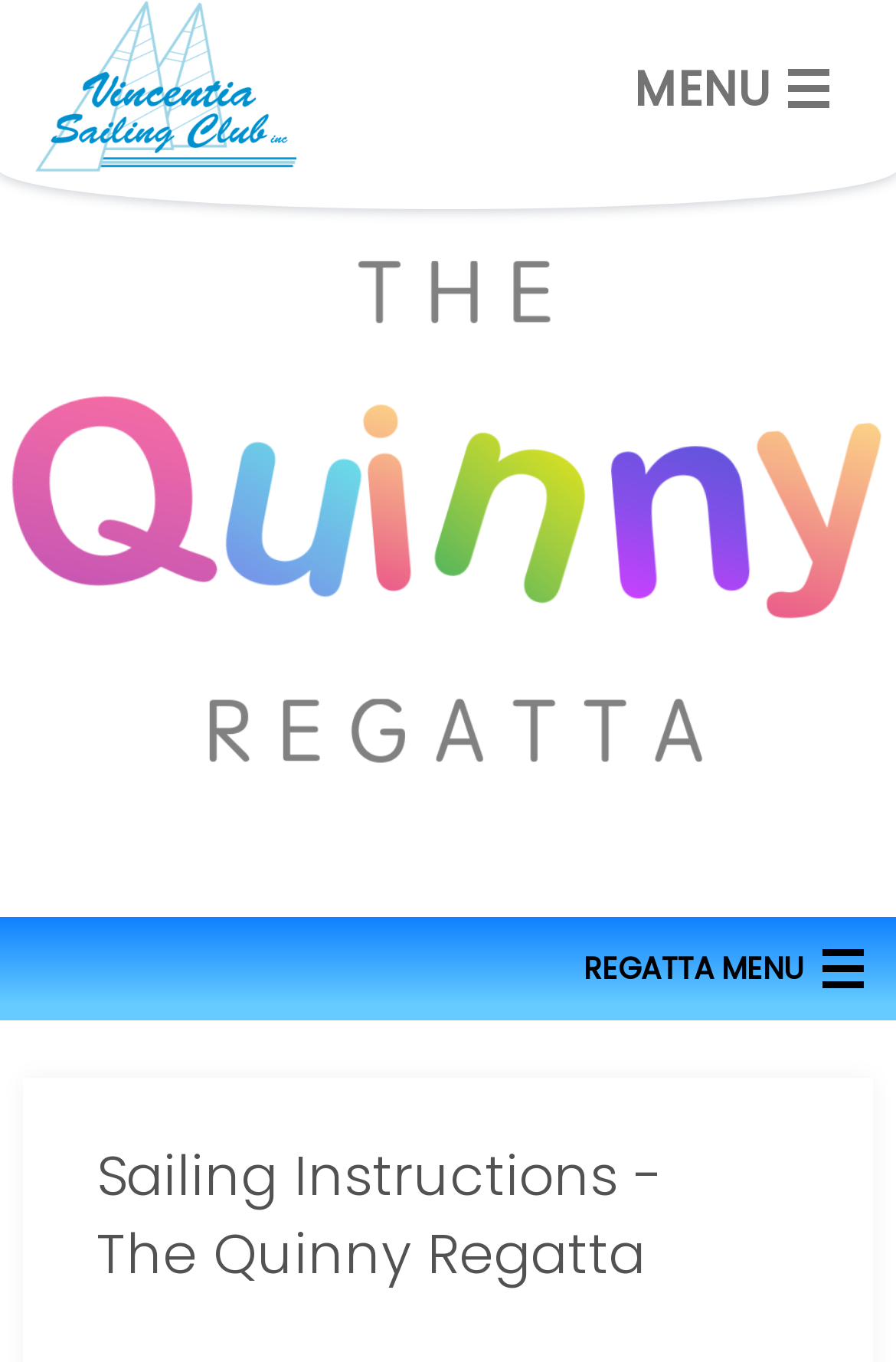Provide the bounding box for the UI element matching this description: "Regatta Menu".

[0.613, 0.684, 1.0, 0.741]